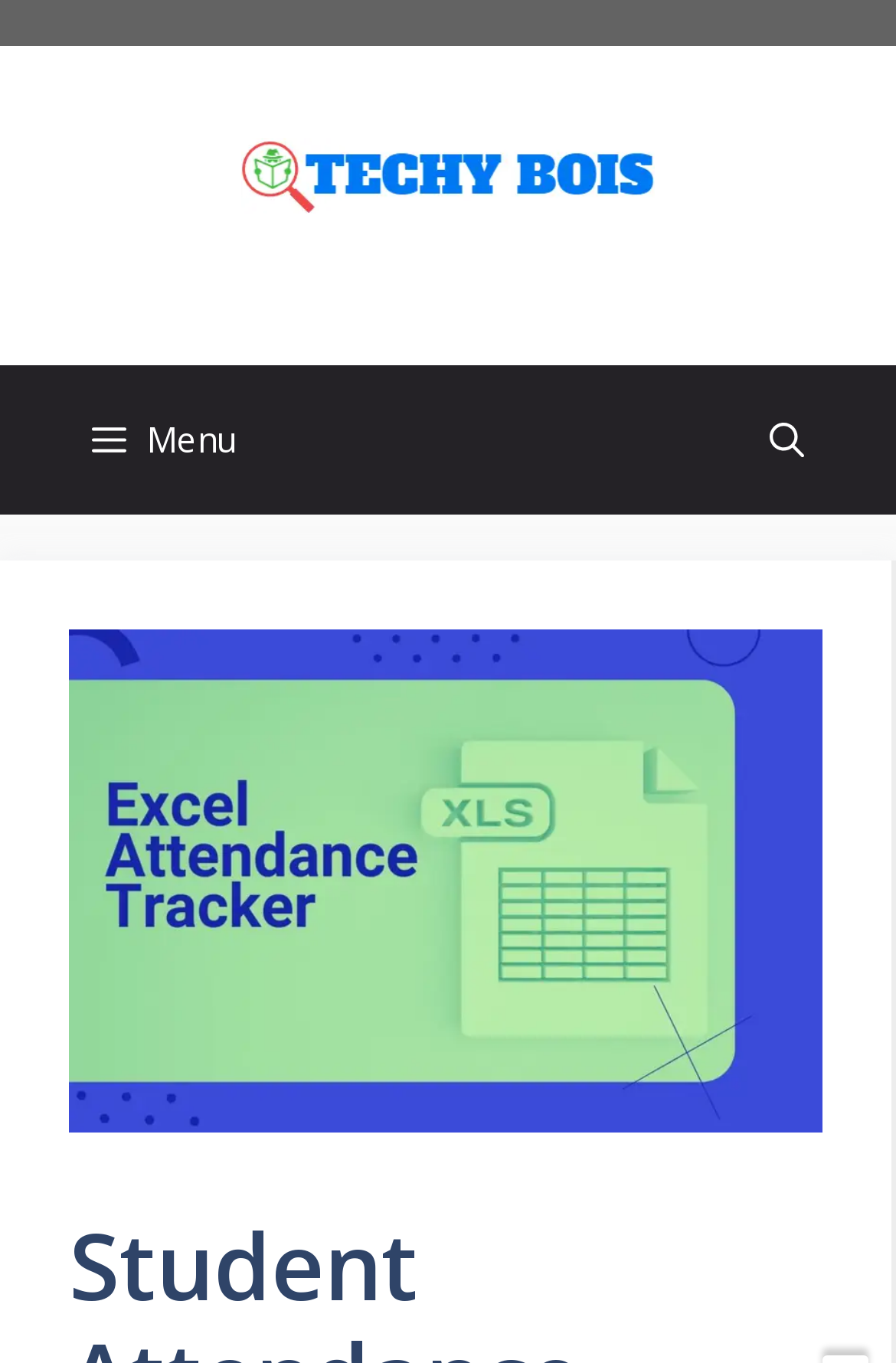From the webpage screenshot, predict the bounding box coordinates (top-left x, top-left y, bottom-right x, bottom-right y) for the UI element described here: aria-label="Open Search Bar"

[0.808, 0.268, 0.949, 0.377]